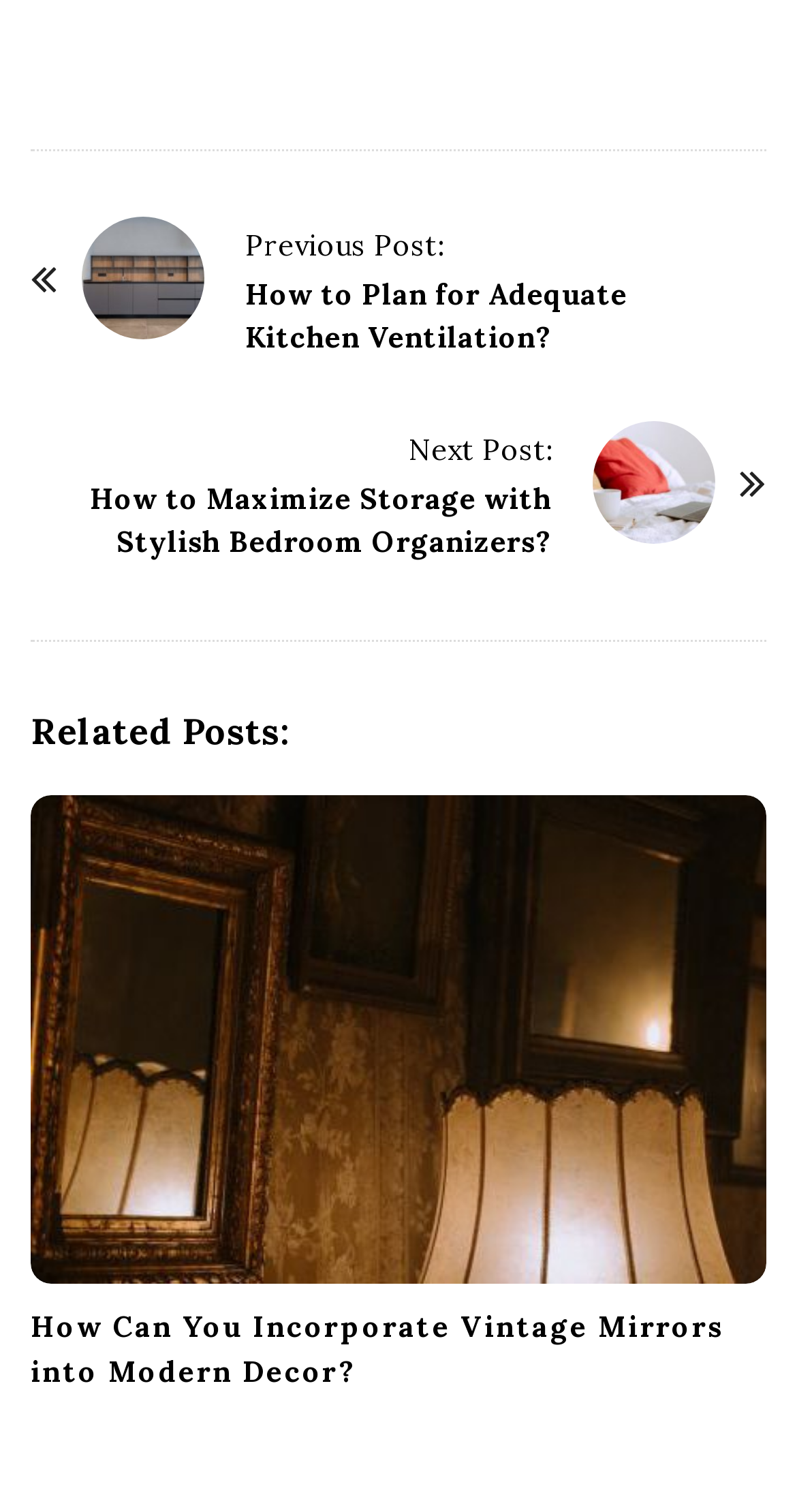Determine the bounding box coordinates of the element that should be clicked to execute the following command: "View kitchen ventilation post".

[0.103, 0.143, 0.256, 0.225]